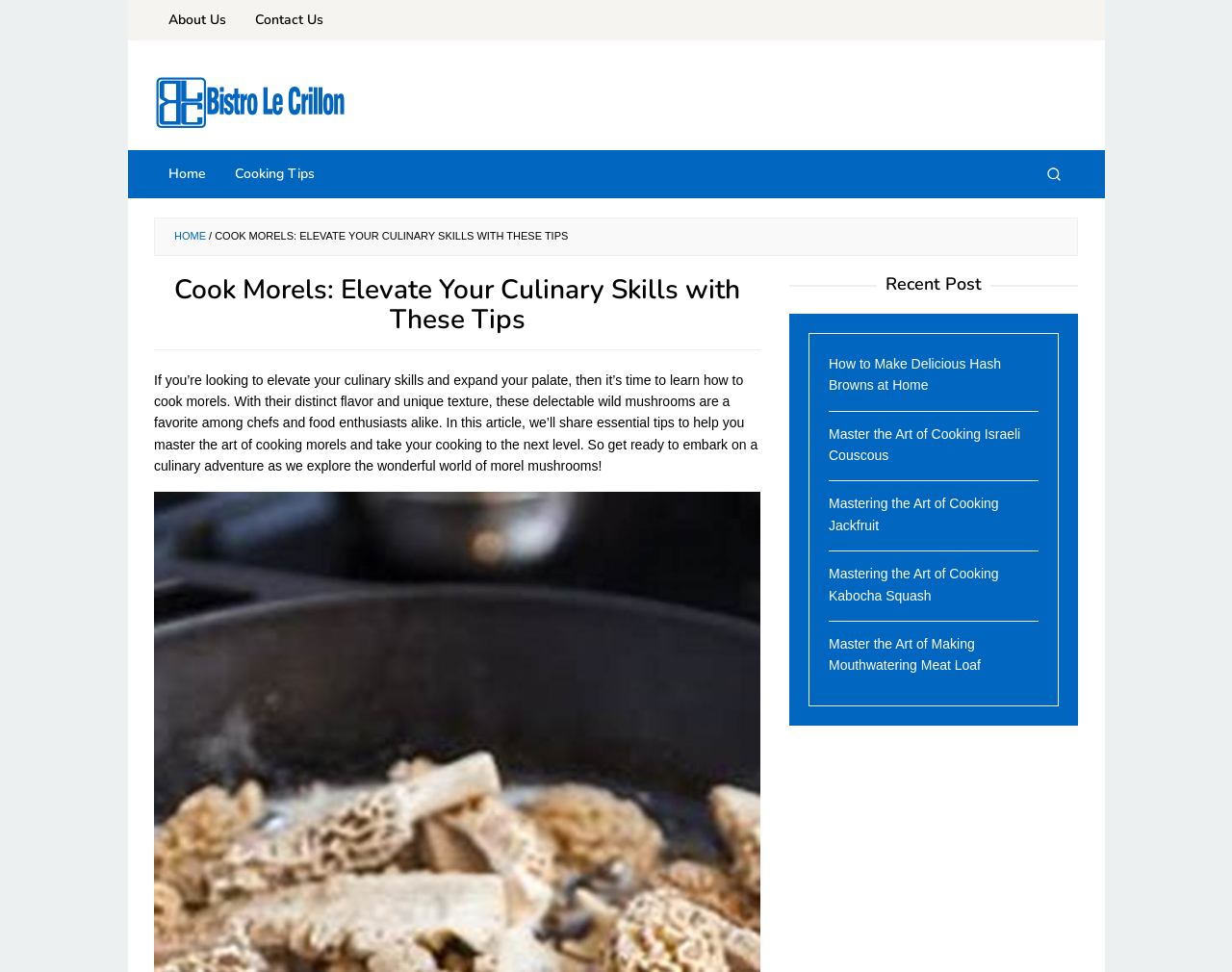Identify the bounding box coordinates for the element you need to click to achieve the following task: "check out Recent Post". Provide the bounding box coordinates as four float numbers between 0 and 1, in the form [left, top, right, bottom].

[0.641, 0.283, 0.875, 0.303]